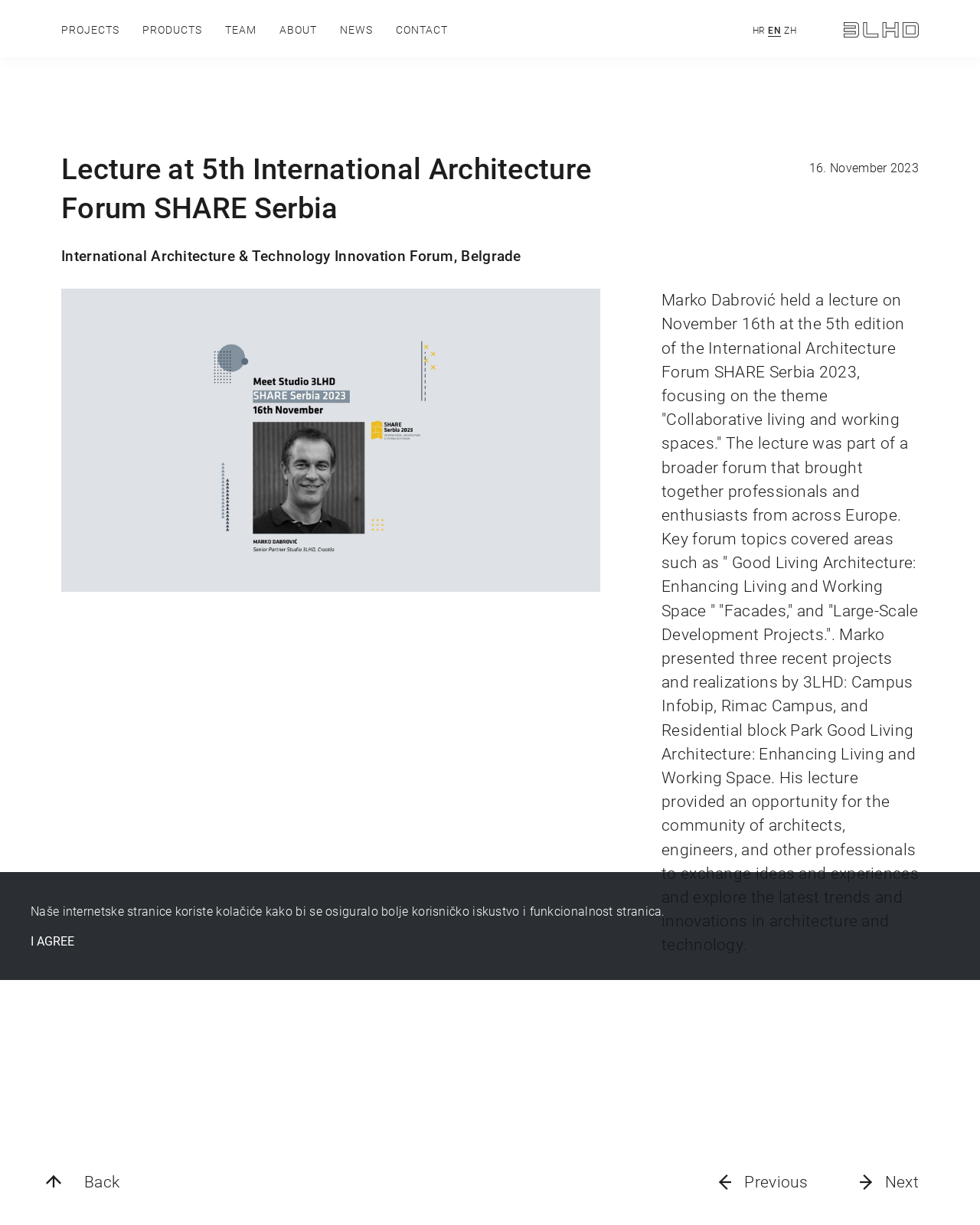Give a one-word or one-phrase response to the question: 
What is the name of the company that Marko Dabrović is associated with?

3LHD